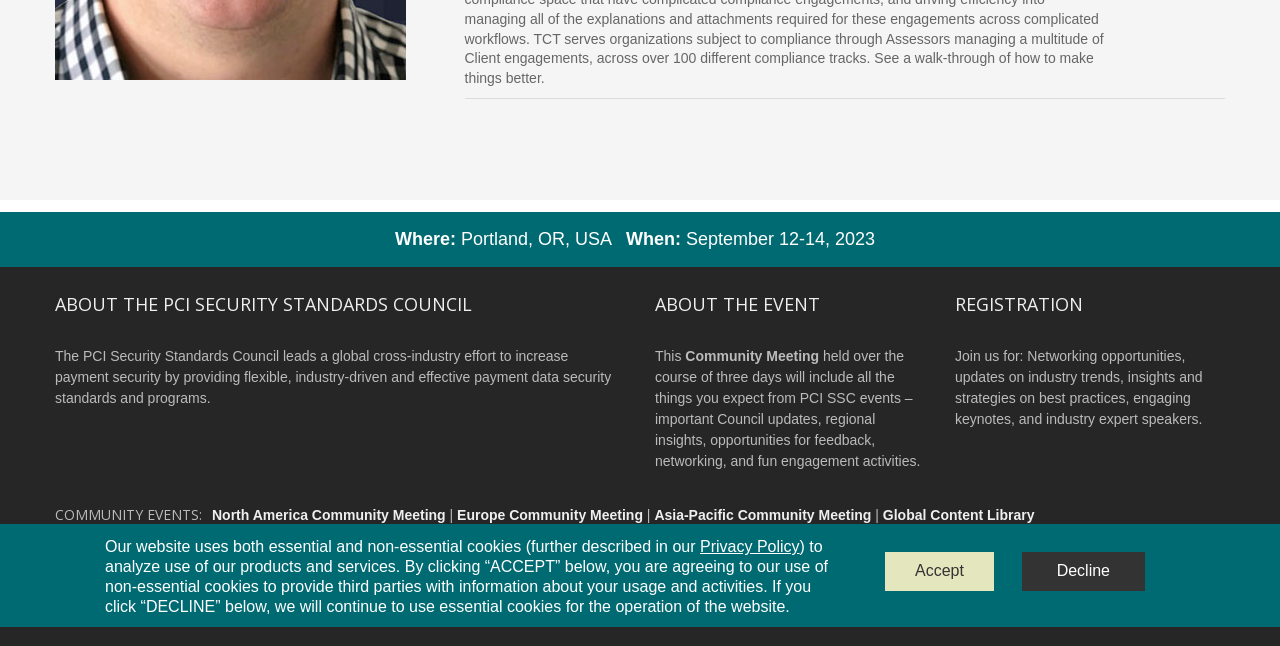Find the bounding box of the web element that fits this description: "YouTube".

[0.902, 0.887, 0.926, 0.934]